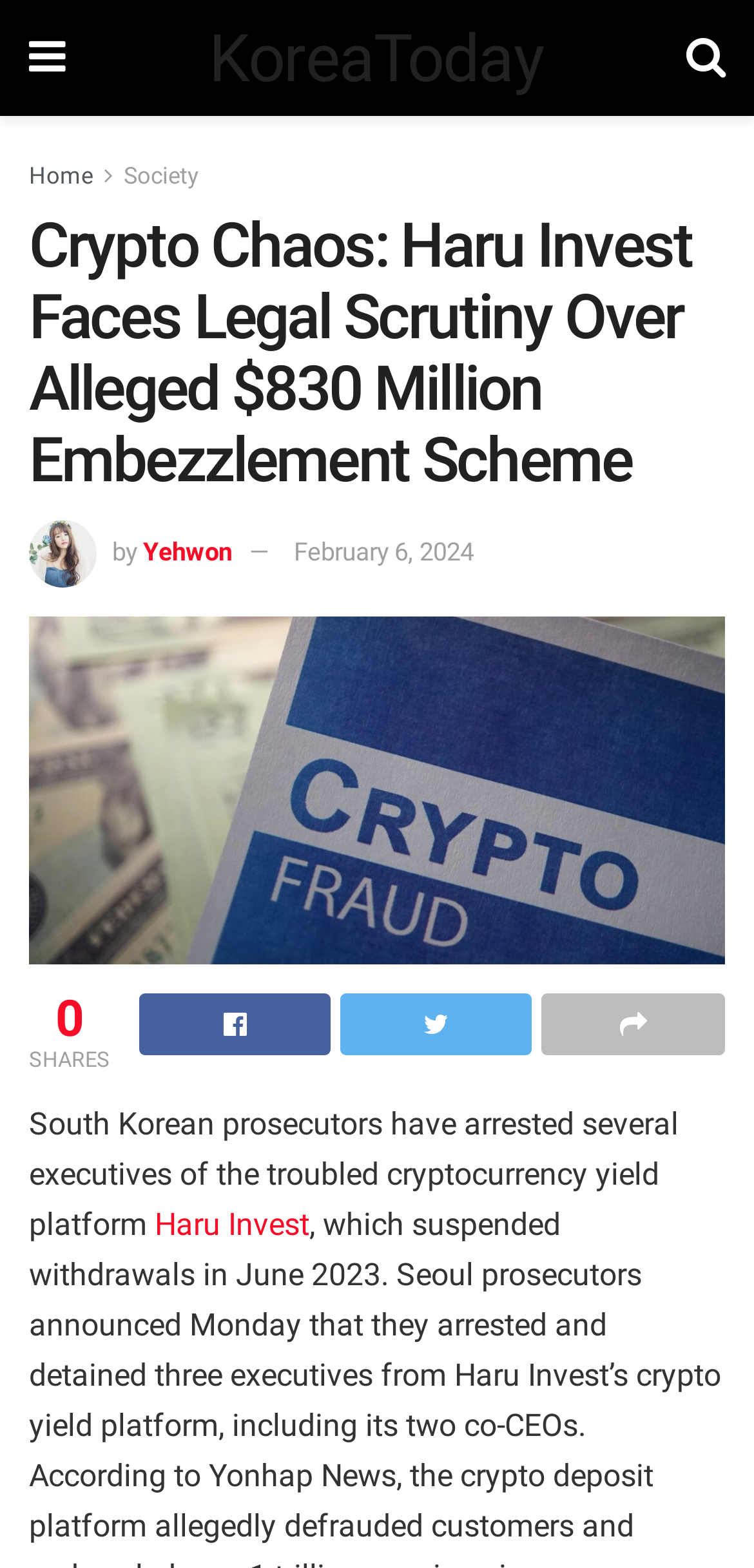Determine the bounding box for the UI element that matches this description: "Yehwon".

[0.19, 0.343, 0.308, 0.362]